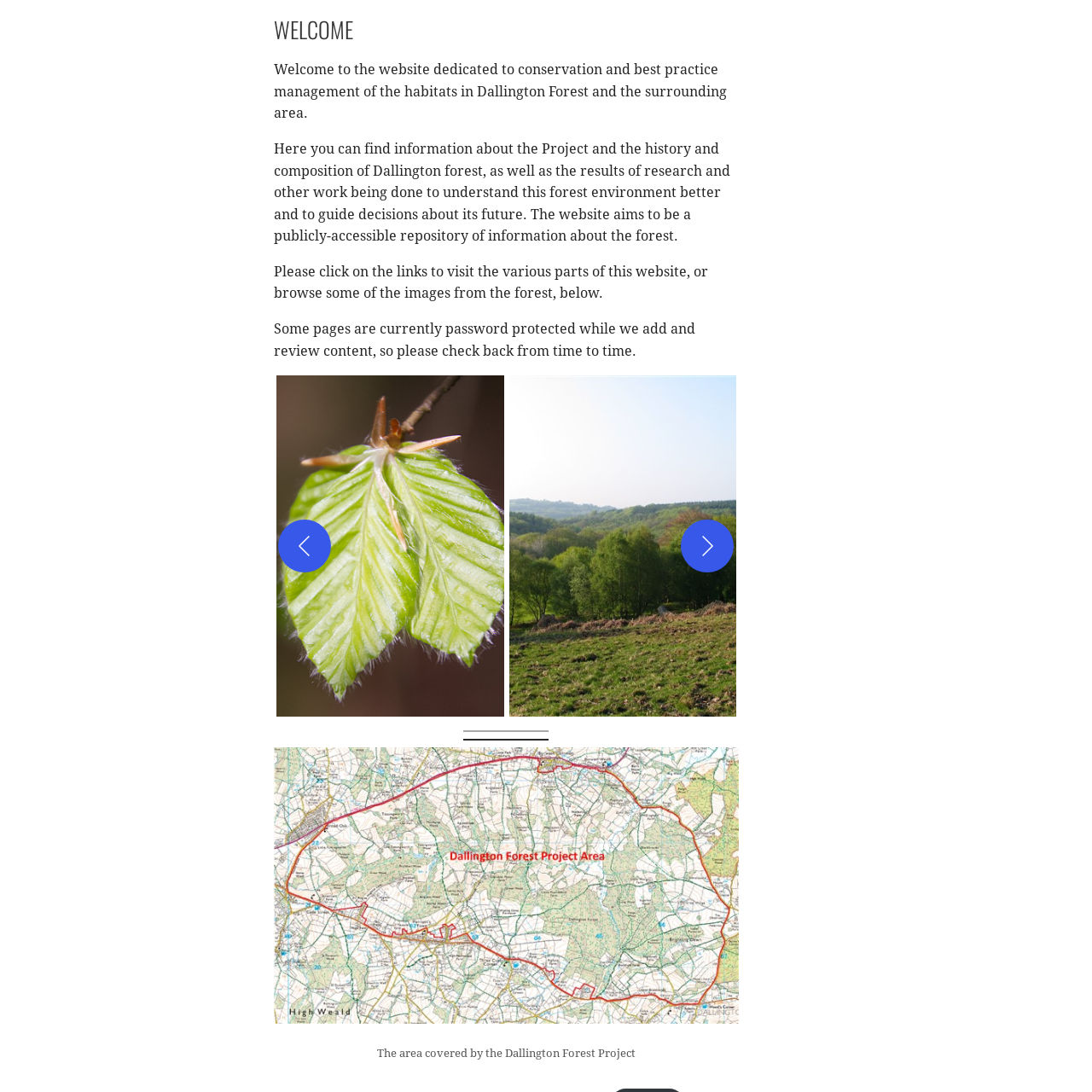Focus your attention on the image enclosed by the red boundary and provide a thorough answer to the question that follows, based on the image details: What can visitors explore on the website?

According to the caption, visitors to the website can explore various resources, including information about the forest's history and ongoing research efforts aimed at understanding and enhancing the region's ecological health.